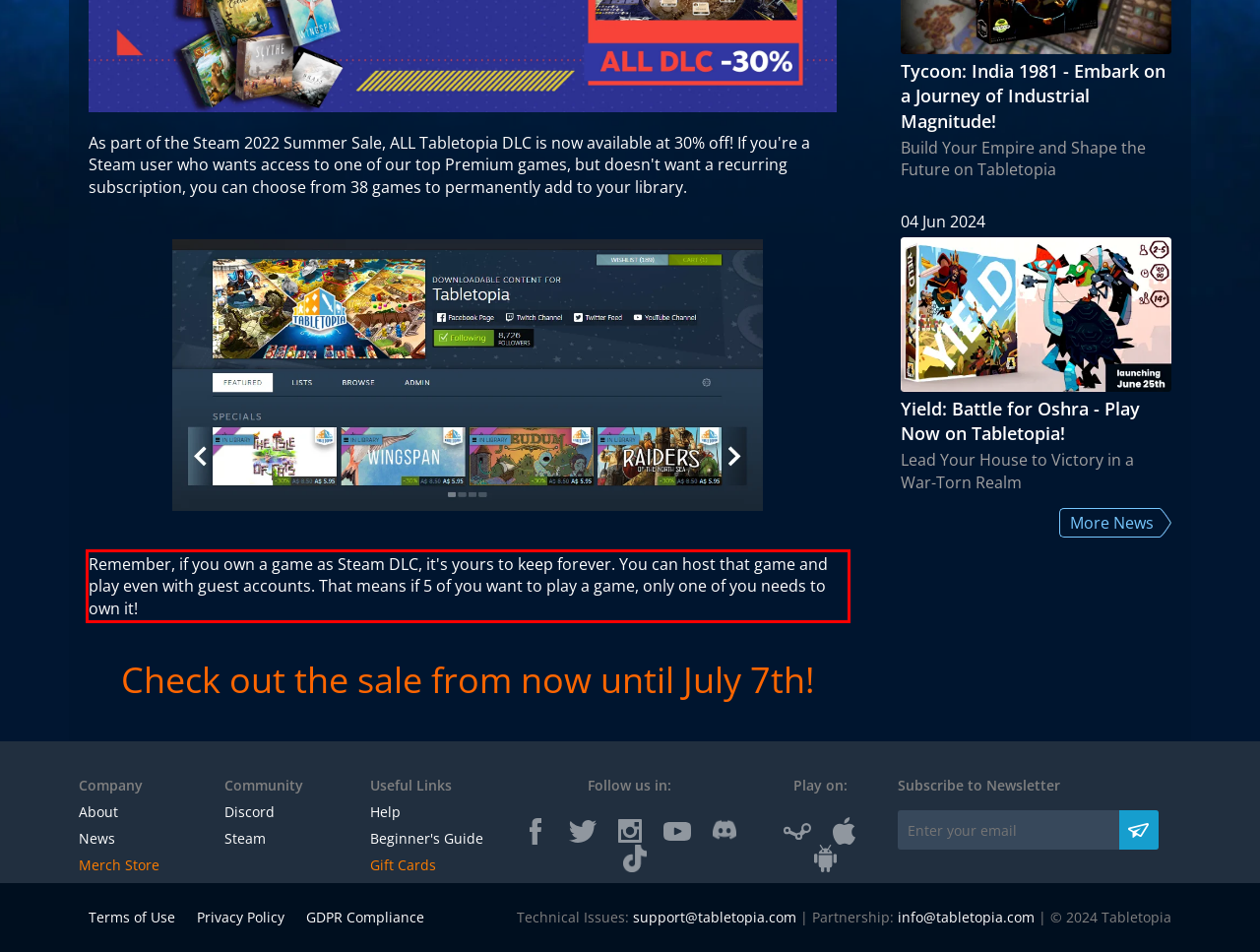You are provided with a screenshot of a webpage that includes a red bounding box. Extract and generate the text content found within the red bounding box.

Remember, if you own a game as Steam DLC, it's yours to keep forever. You can host that game and play even with guest accounts. That means if 5 of you want to play a game, only one of you needs to own it!